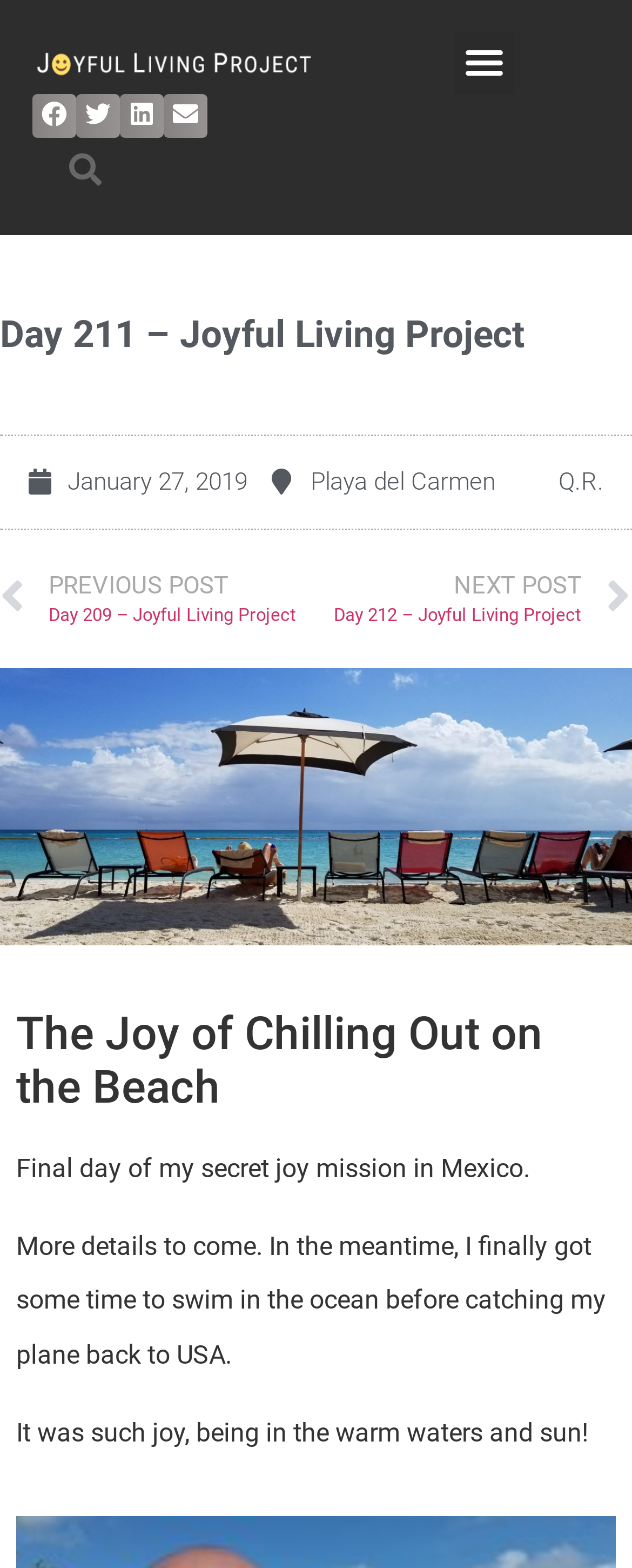Please identify the bounding box coordinates of the area I need to click to accomplish the following instruction: "Get clan information".

None